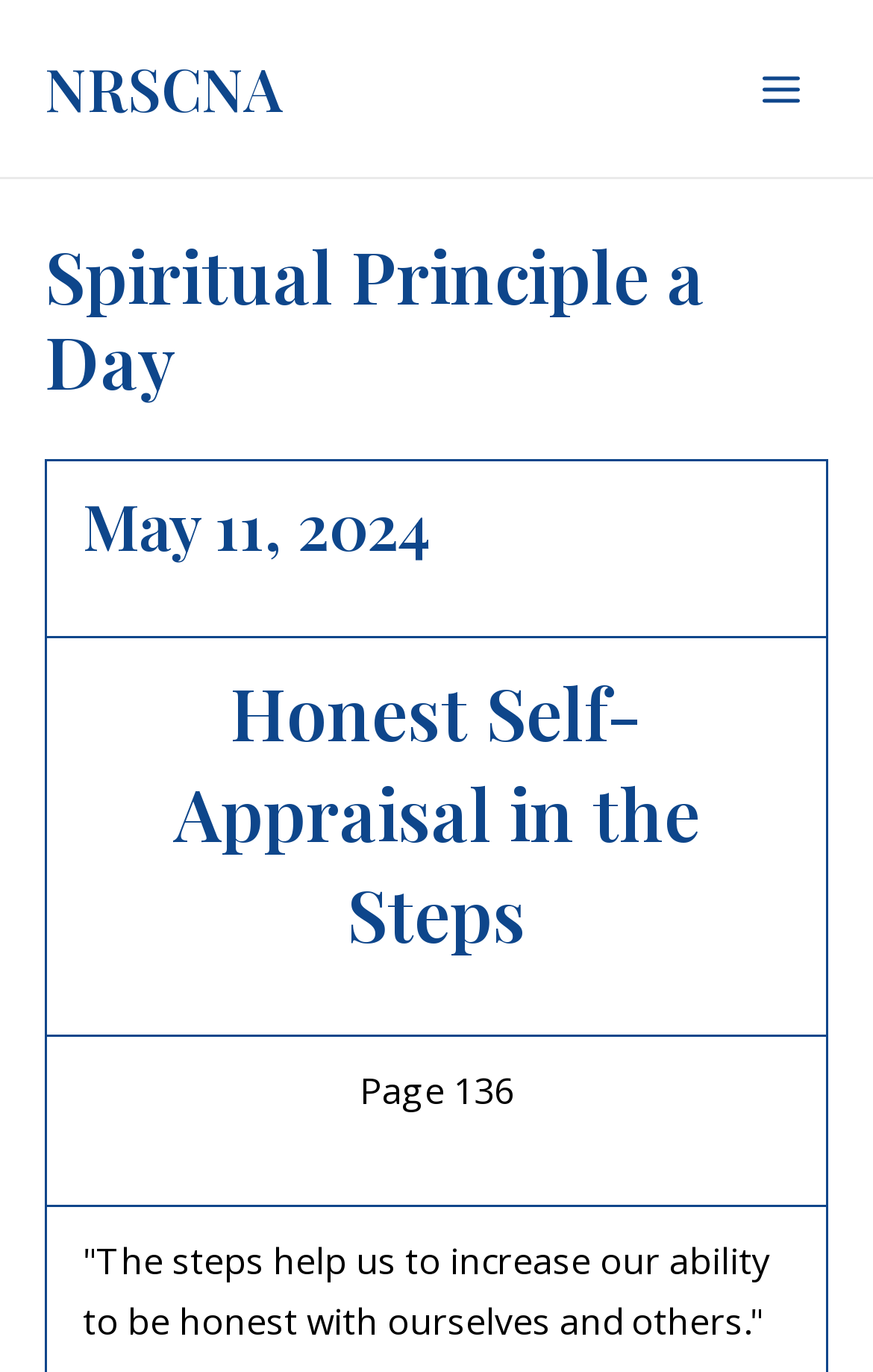Bounding box coordinates are to be given in the format (top-left x, top-left y, bottom-right x, bottom-right y). All values must be floating point numbers between 0 and 1. Provide the bounding box coordinate for the UI element described as: NRSCNA

[0.051, 0.036, 0.323, 0.093]